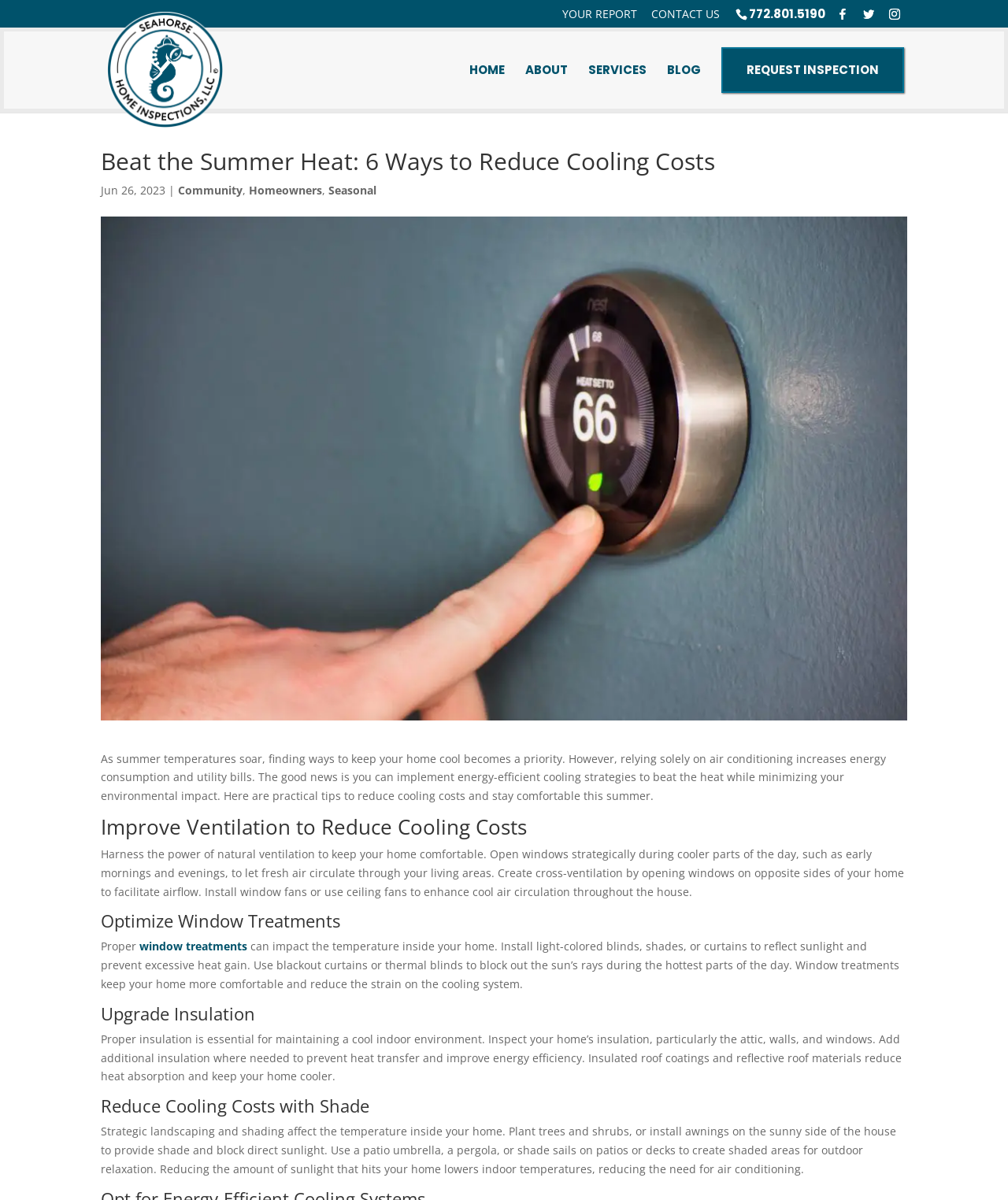Please find the bounding box coordinates of the clickable region needed to complete the following instruction: "Request a home inspection". The bounding box coordinates must consist of four float numbers between 0 and 1, i.e., [left, top, right, bottom].

[0.716, 0.039, 0.897, 0.077]